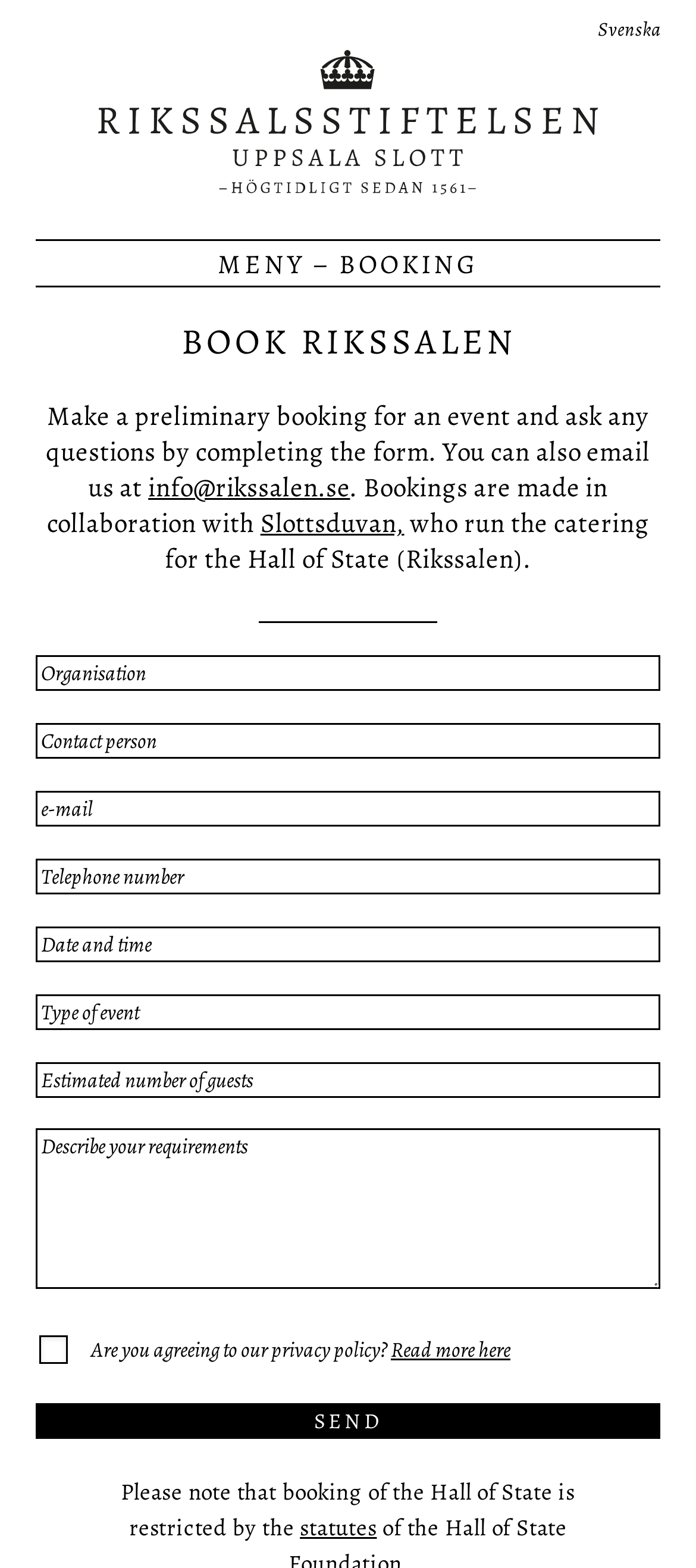Find the bounding box coordinates for the area you need to click to carry out the instruction: "Click the 'statutes' link". The coordinates should be four float numbers between 0 and 1, indicated as [left, top, right, bottom].

[0.431, 0.964, 0.541, 0.983]